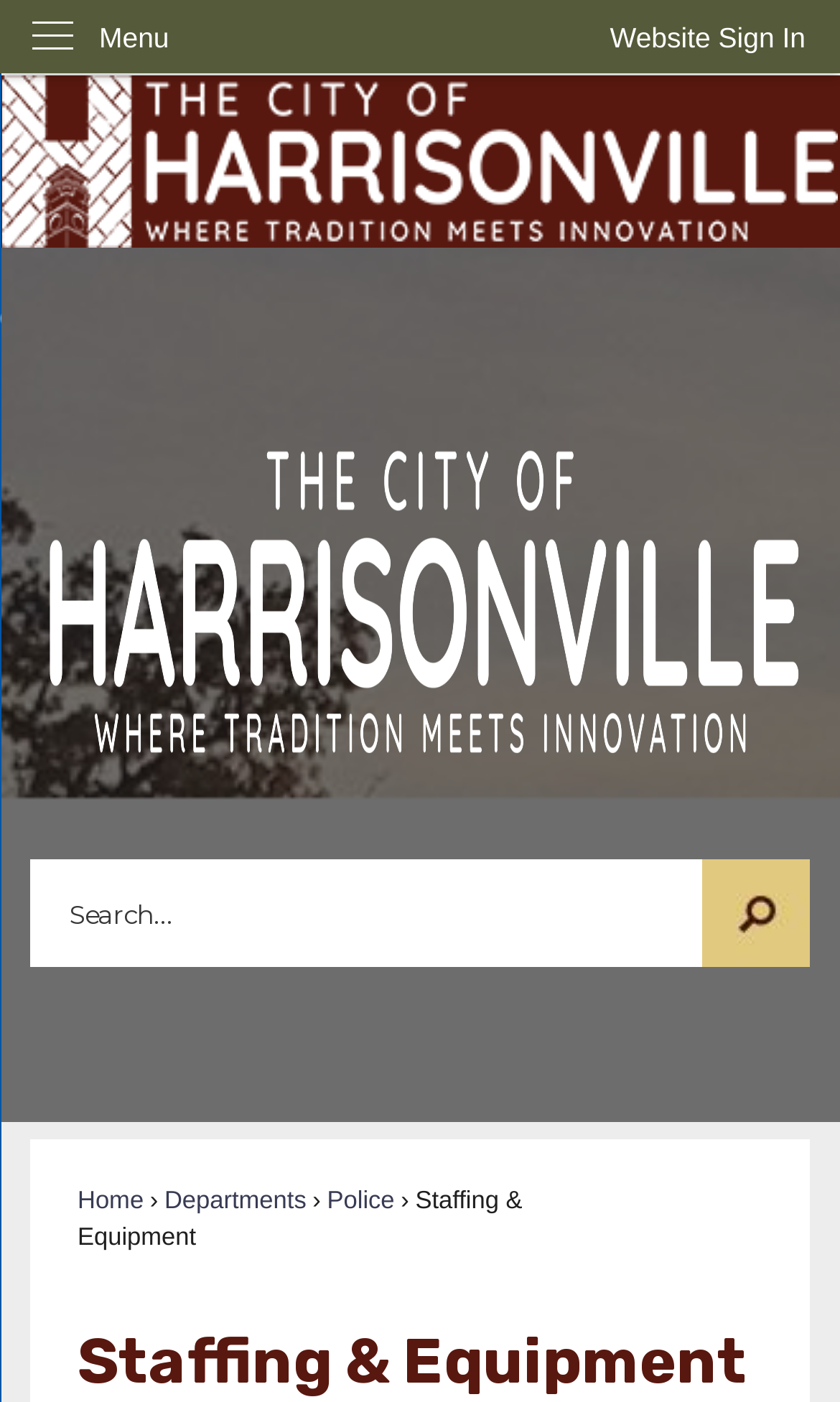Answer with a single word or phrase: 
What is the main category of the webpage?

Staffing & Equipment